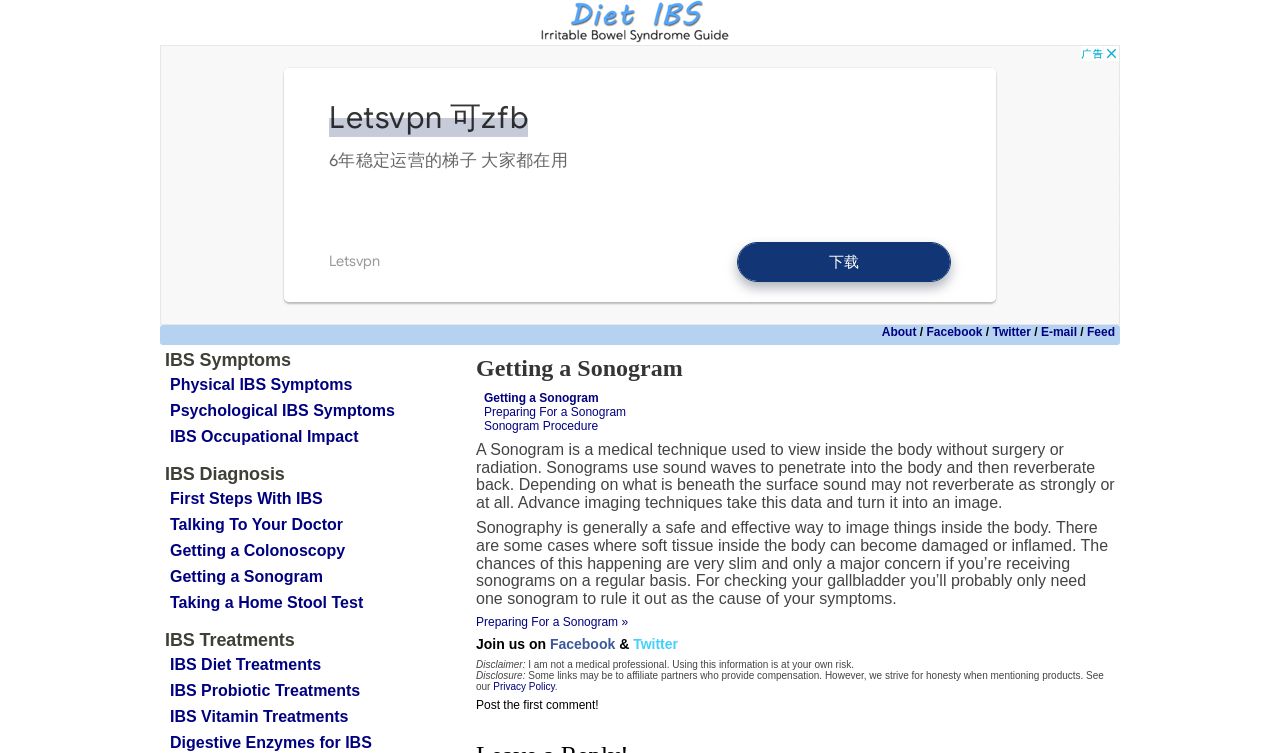Identify the bounding box coordinates for the region to click in order to carry out this instruction: "Read more about 'Getting a Sonogram'". Provide the coordinates using four float numbers between 0 and 1, formatted as [left, top, right, bottom].

[0.378, 0.519, 0.468, 0.538]